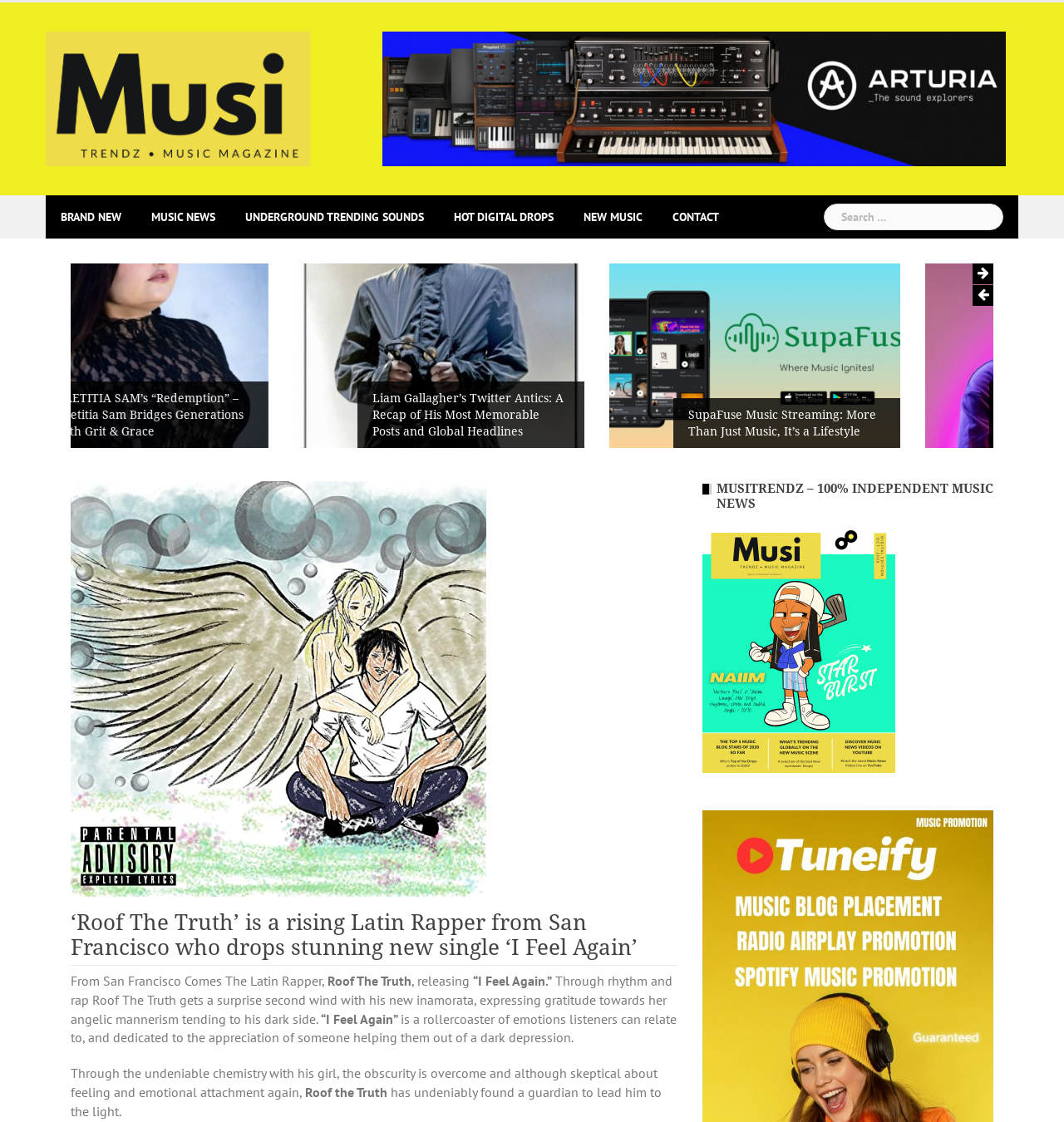Is there a search function on the webpage?
Answer the question with as much detail as possible.

I found a search box on the webpage, which is located on the top right corner, with a label 'Search for:'.